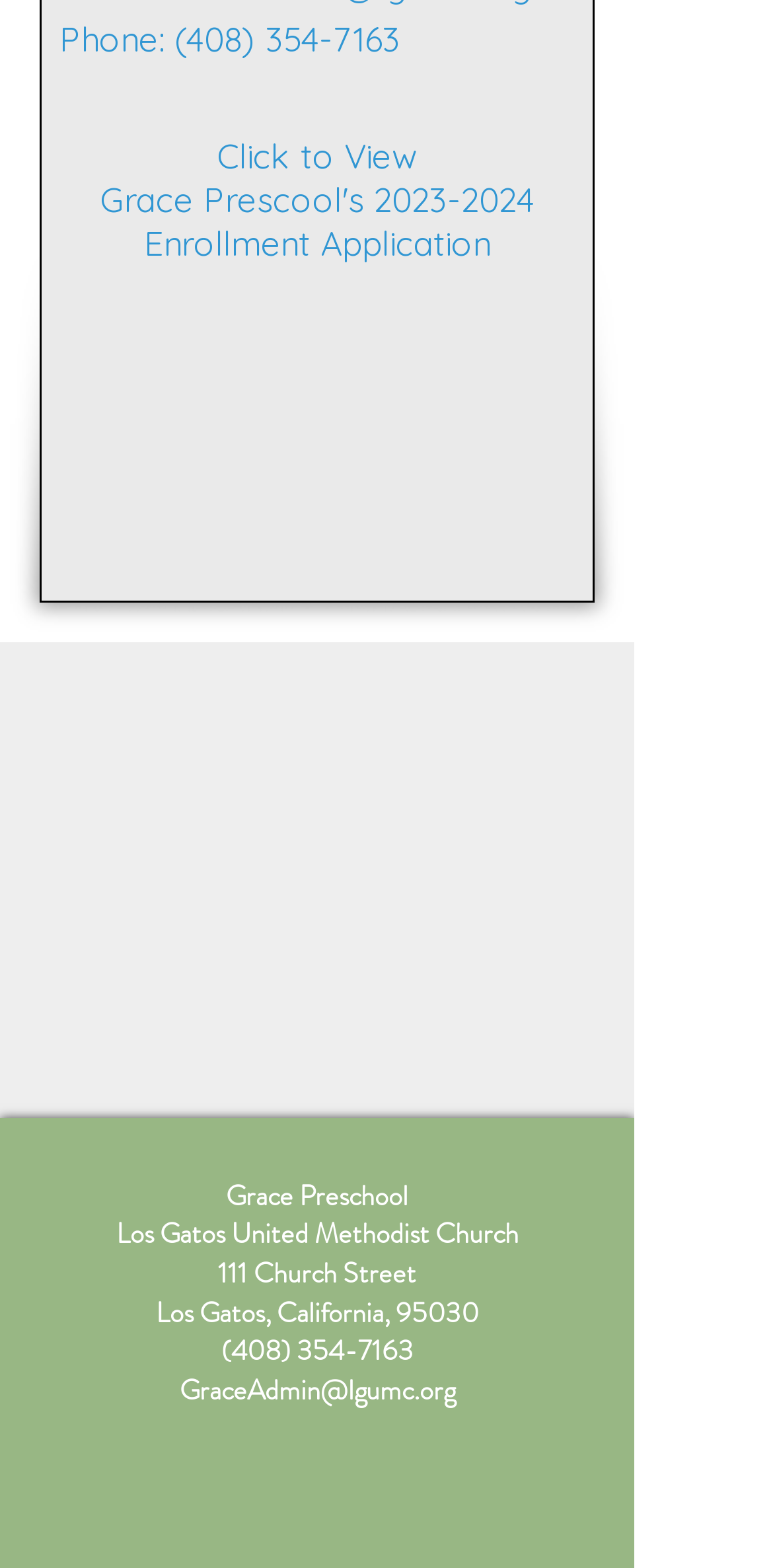Given the element description "GraceAdmin@lgumc.org", identify the bounding box of the corresponding UI element.

[0.232, 0.873, 0.588, 0.899]